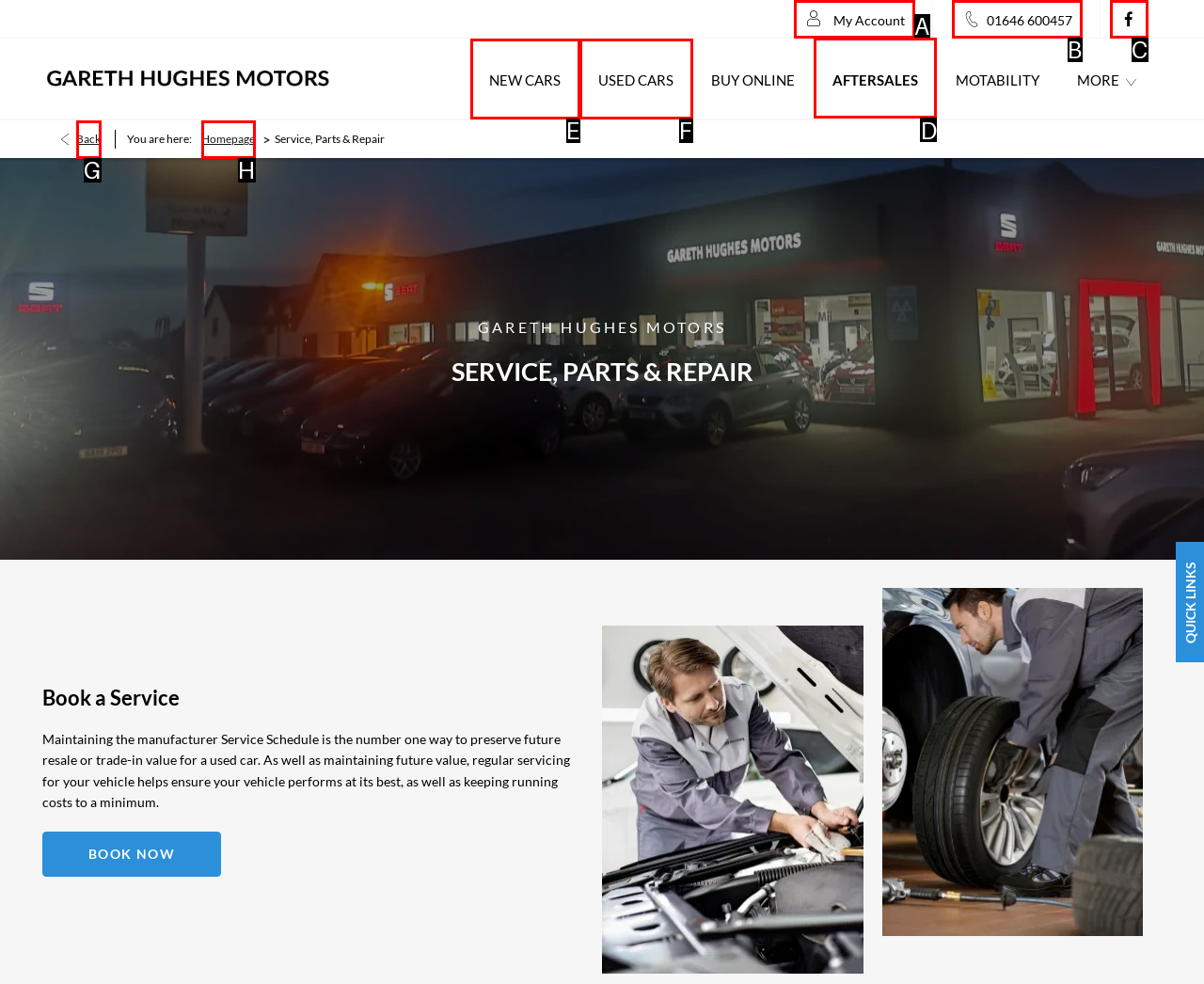Decide which UI element to click to accomplish the task: View AFTERSALES
Respond with the corresponding option letter.

D